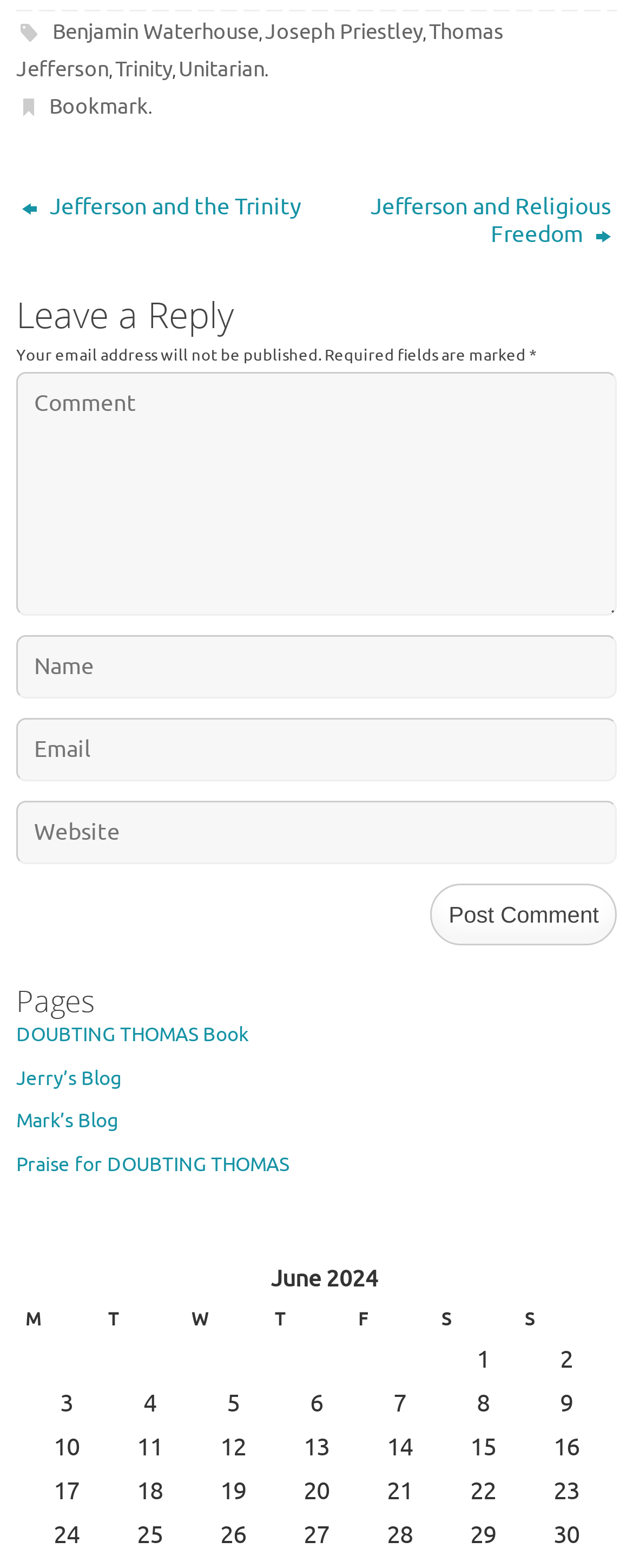Based on the description "name="submit" value="Post Comment"", find the bounding box of the specified UI element.

[0.681, 0.563, 0.974, 0.603]